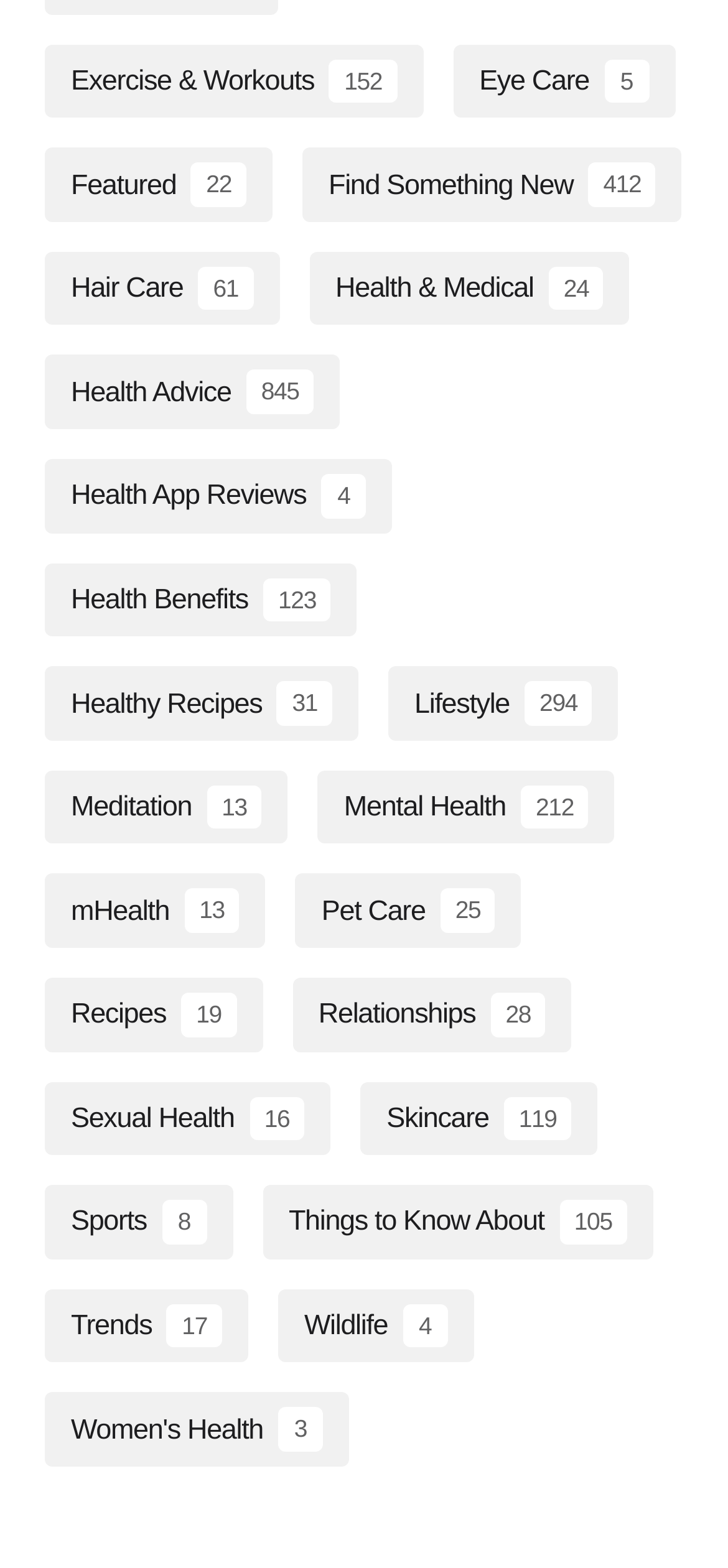Answer the following query concisely with a single word or phrase:
How many categories are related to health?

7